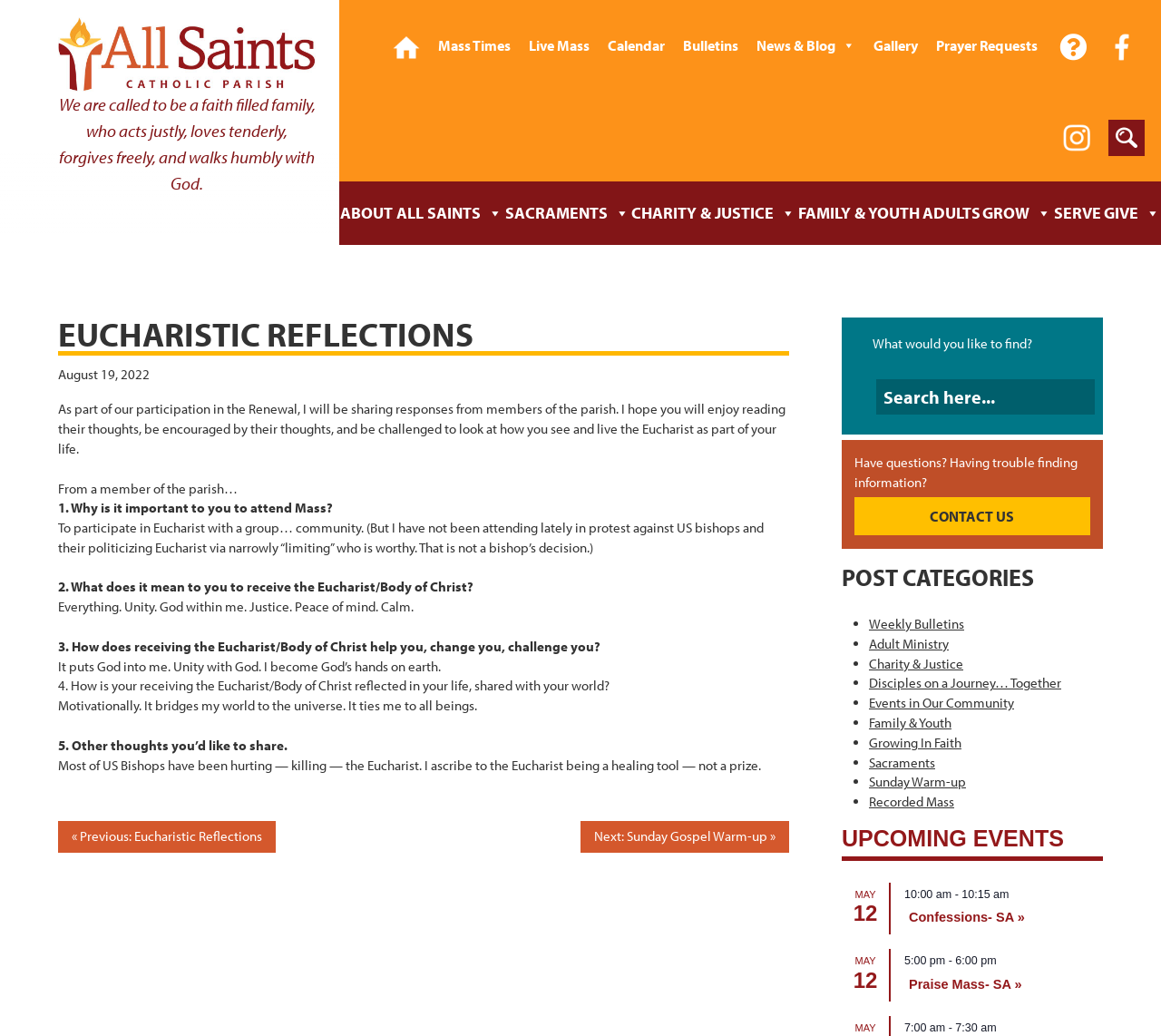Answer the question in a single word or phrase:
How many links are there in the top navigation menu?

9